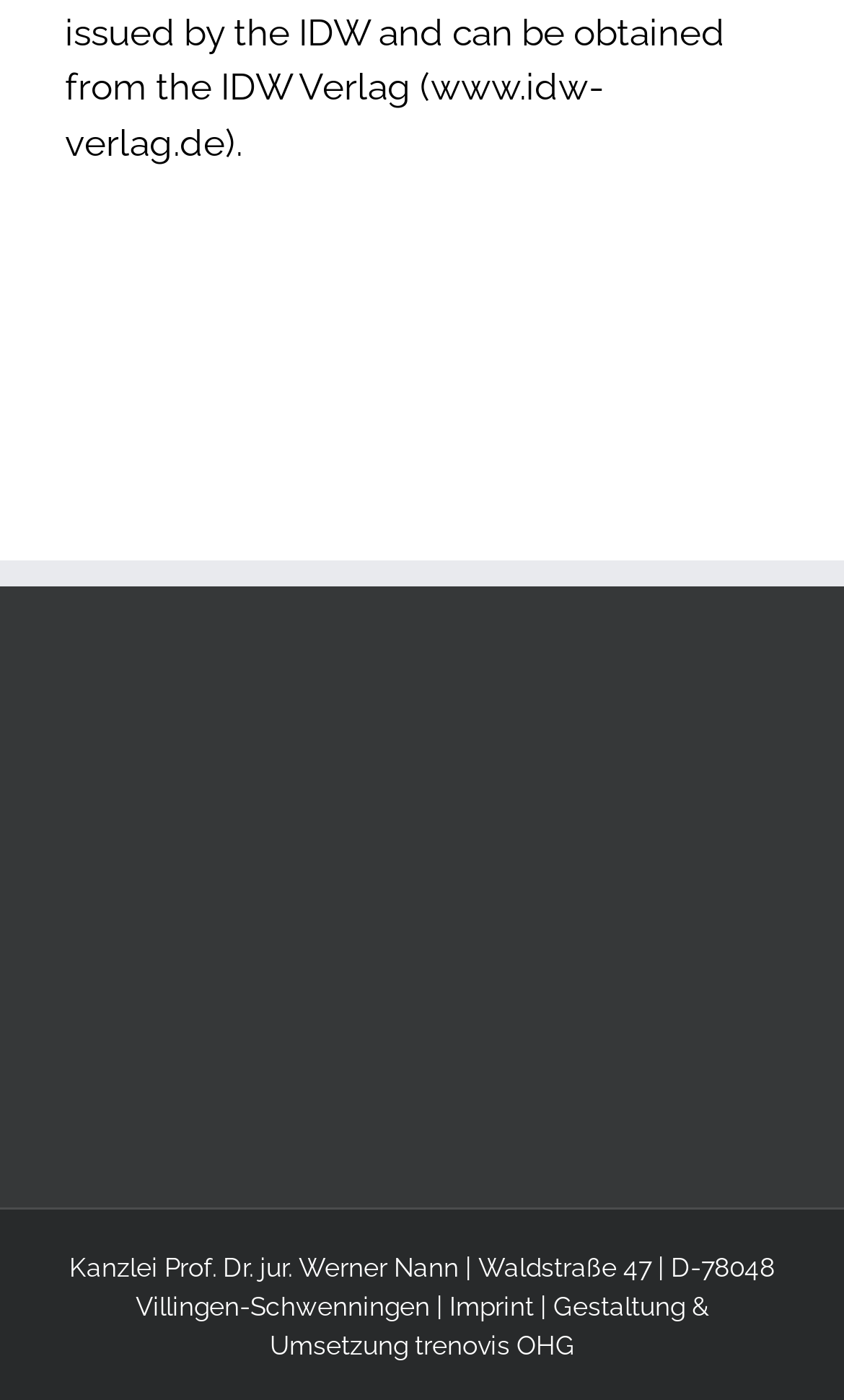Find the UI element described as: "contact@jmmpr.co.uk" and predict its bounding box coordinates. Ensure the coordinates are four float numbers between 0 and 1, [left, top, right, bottom].

None